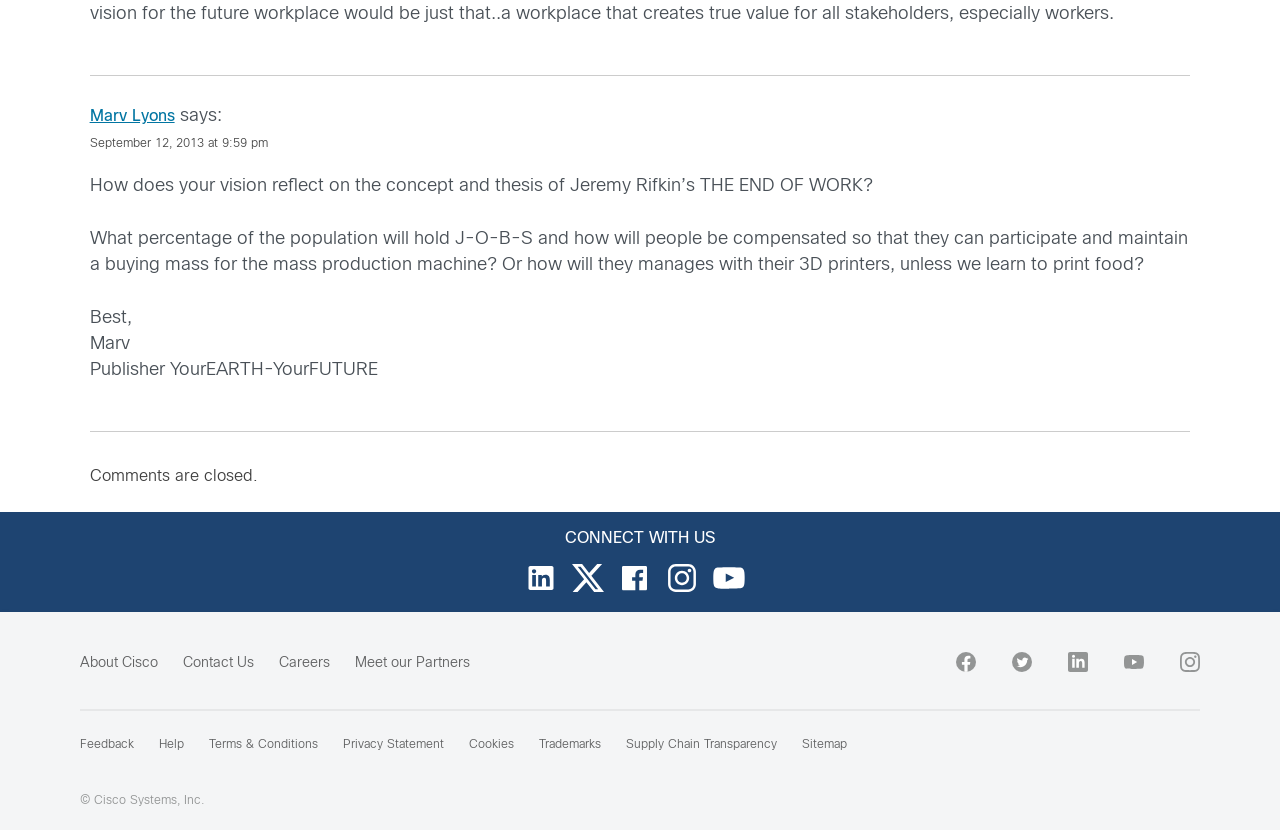Could you indicate the bounding box coordinates of the region to click in order to complete this instruction: "Click on the 'Feedback' link".

[0.062, 0.891, 0.105, 0.905]